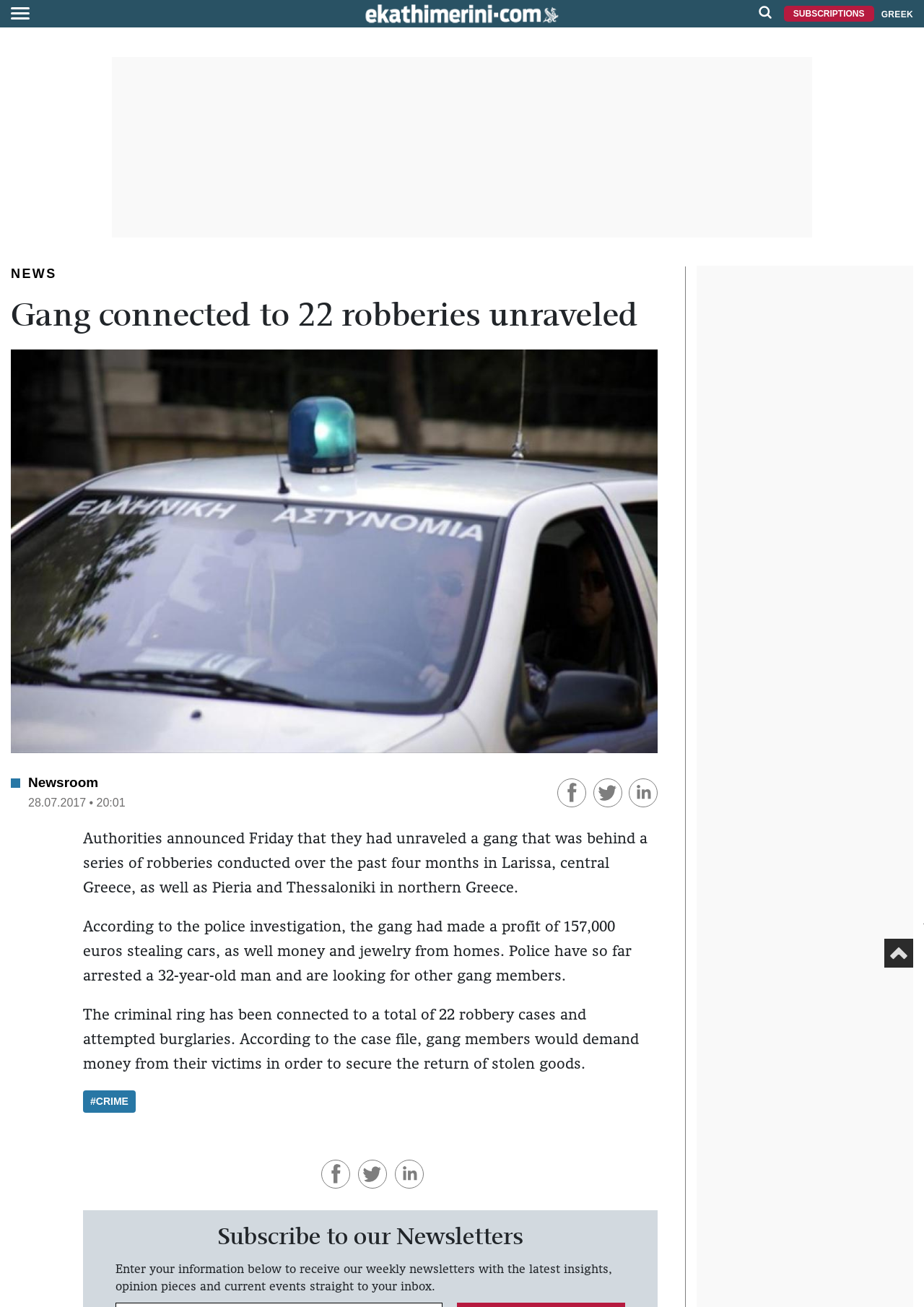Calculate the bounding box coordinates of the UI element given the description: "Contact Me for More Information".

None